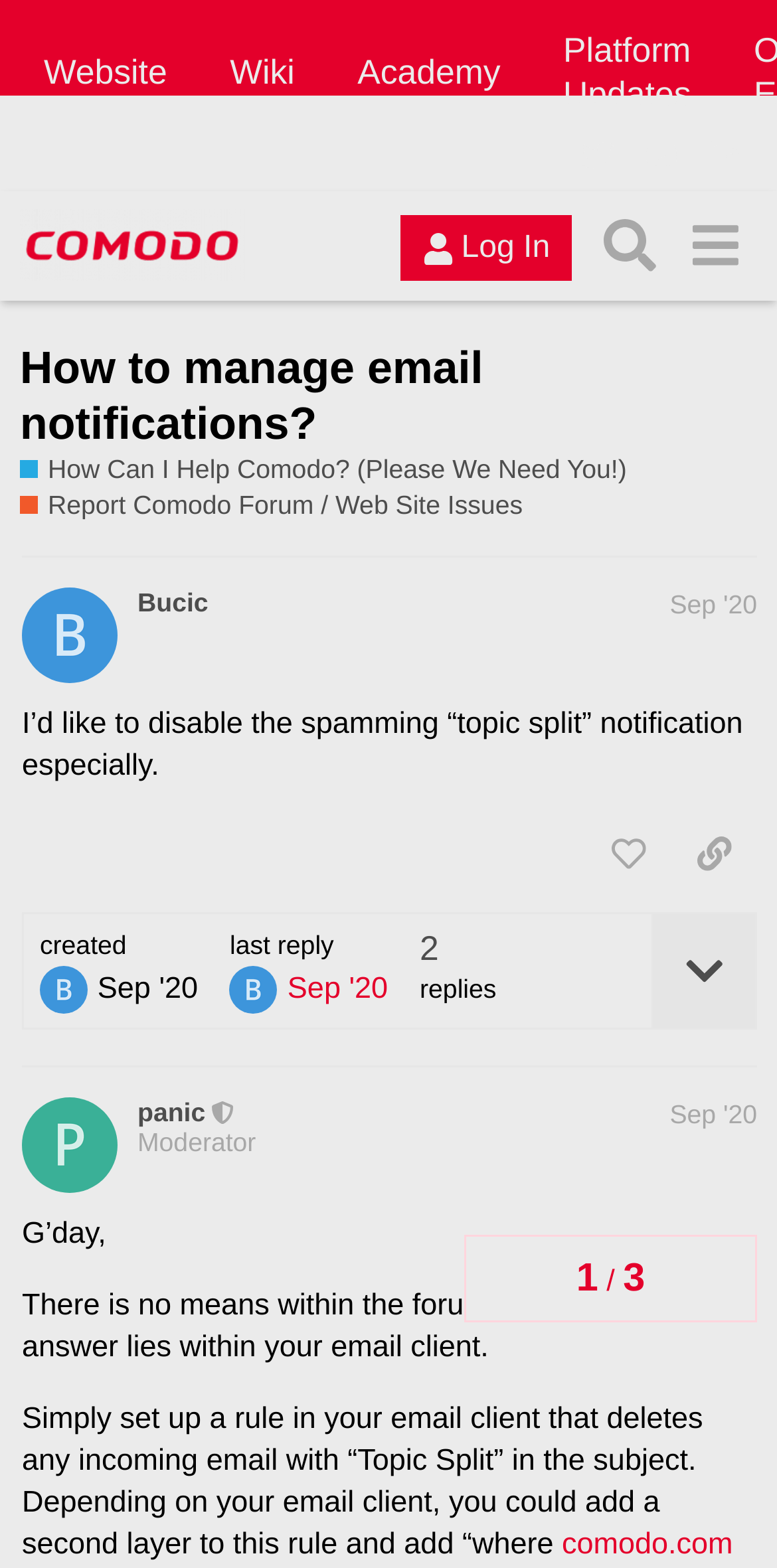Offer a detailed explanation of the webpage layout and contents.

This webpage appears to be a forum discussion page, specifically a topic about managing email notifications. At the top, there is a header section with several links, including "Website", "Wiki", "Academy", and "Platform Updates". Below this, there is a secondary header section with a link to "Comodo Forum" accompanied by an image, as well as buttons for "Log In" and "Search".

The main content of the page is a discussion thread, with the topic title "How to manage email notifications?" displayed prominently. Below this, there are several links to related topics, including "How Can I Help Comodo? (Please We Need You!)" and "Report Comodo Forum / Web Site Issues".

The discussion thread itself consists of several posts, with the first post by a user named "Bucic" dated September 2020. The post contains the text "I’d like to disable the spamming “topic split” notification especially." Below this, there are buttons to "like this post", "share a link to this post", and "expand topic details".

The second post is by a moderator named "panic", who responds to the original post with a solution to the problem. The post contains several paragraphs of text, as well as a link to the website "comodo.com".

Throughout the page, there are various UI elements, including links, buttons, images, and headings, which are arranged in a hierarchical structure to facilitate navigation and readability.